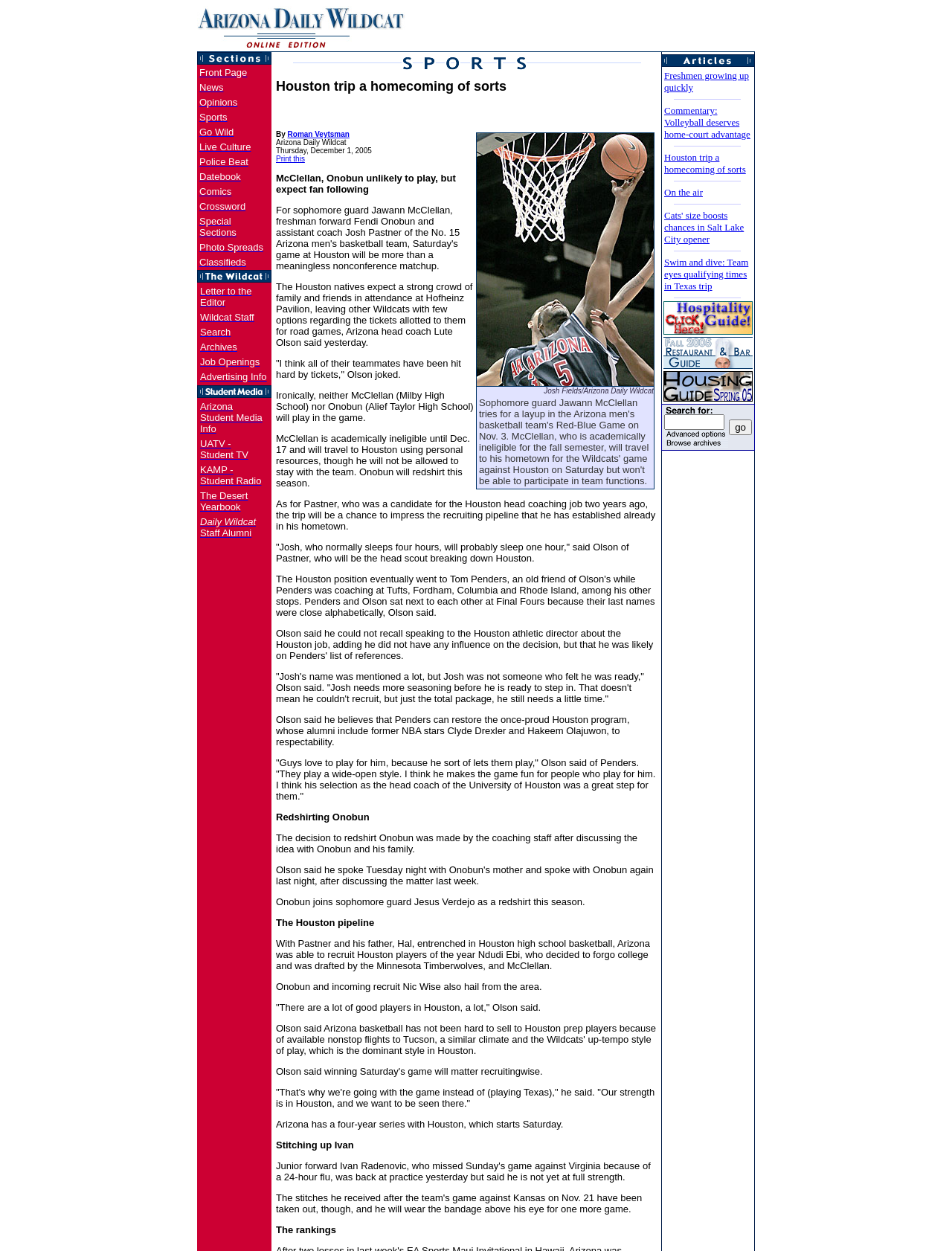Please identify the bounding box coordinates of the element I should click to complete this instruction: 'Check out Sports'. The coordinates should be given as four float numbers between 0 and 1, like this: [left, top, right, bottom].

[0.209, 0.089, 0.239, 0.098]